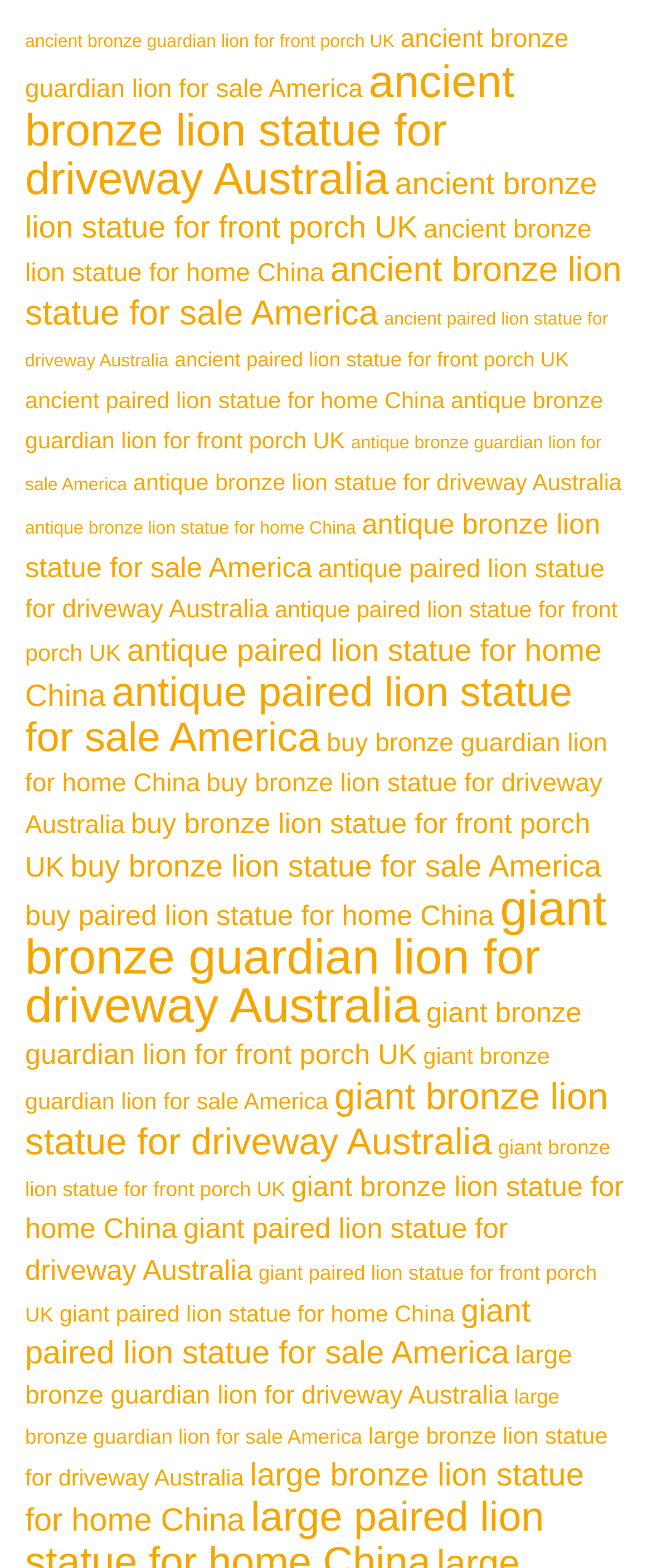Answer briefly with one word or phrase:
What is the highest number of projects for a bronze lion statue?

34